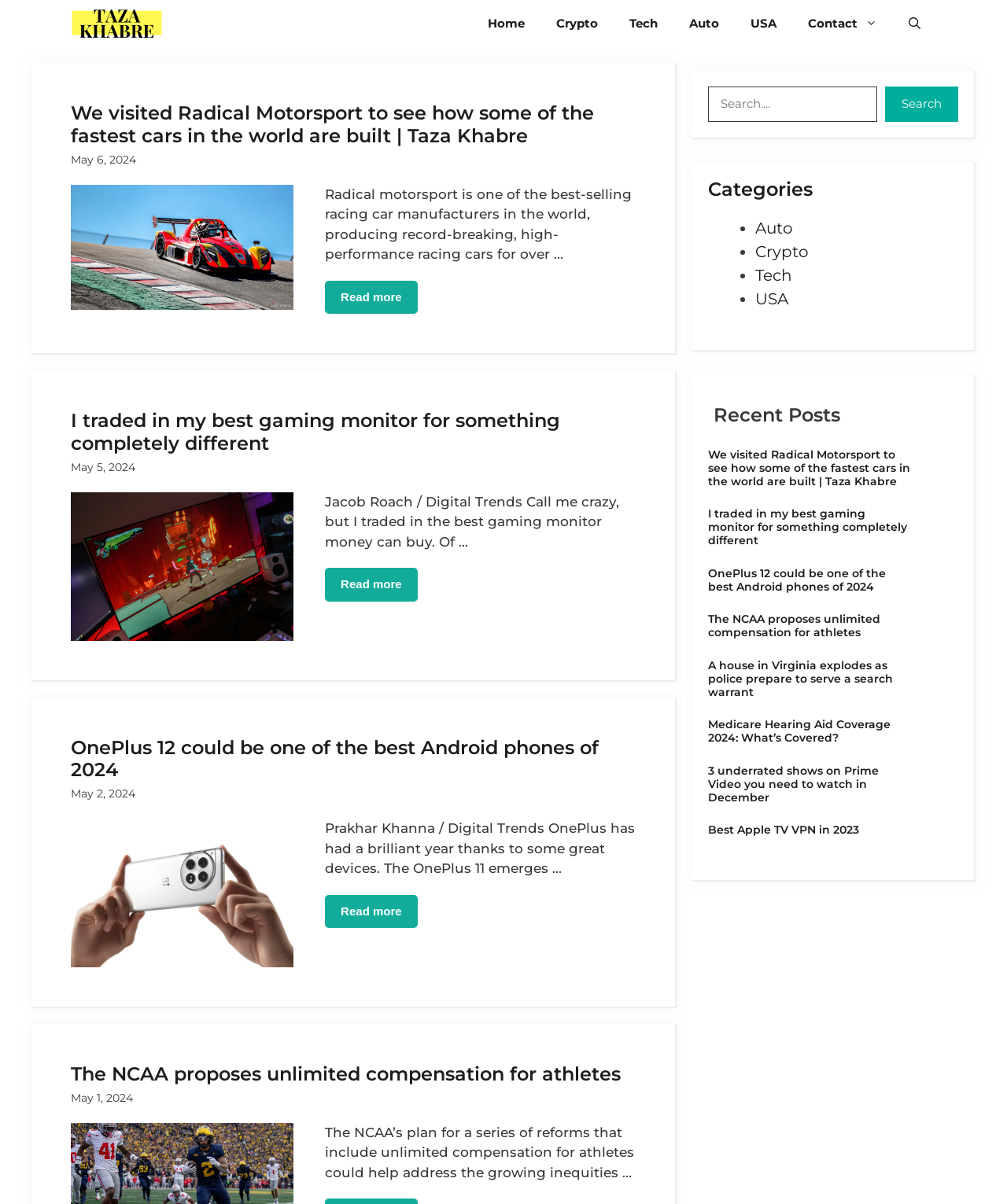Determine the bounding box coordinates of the clickable region to execute the instruction: "Search for something". The coordinates should be four float numbers between 0 and 1, denoted as [left, top, right, bottom].

[0.703, 0.072, 0.952, 0.101]